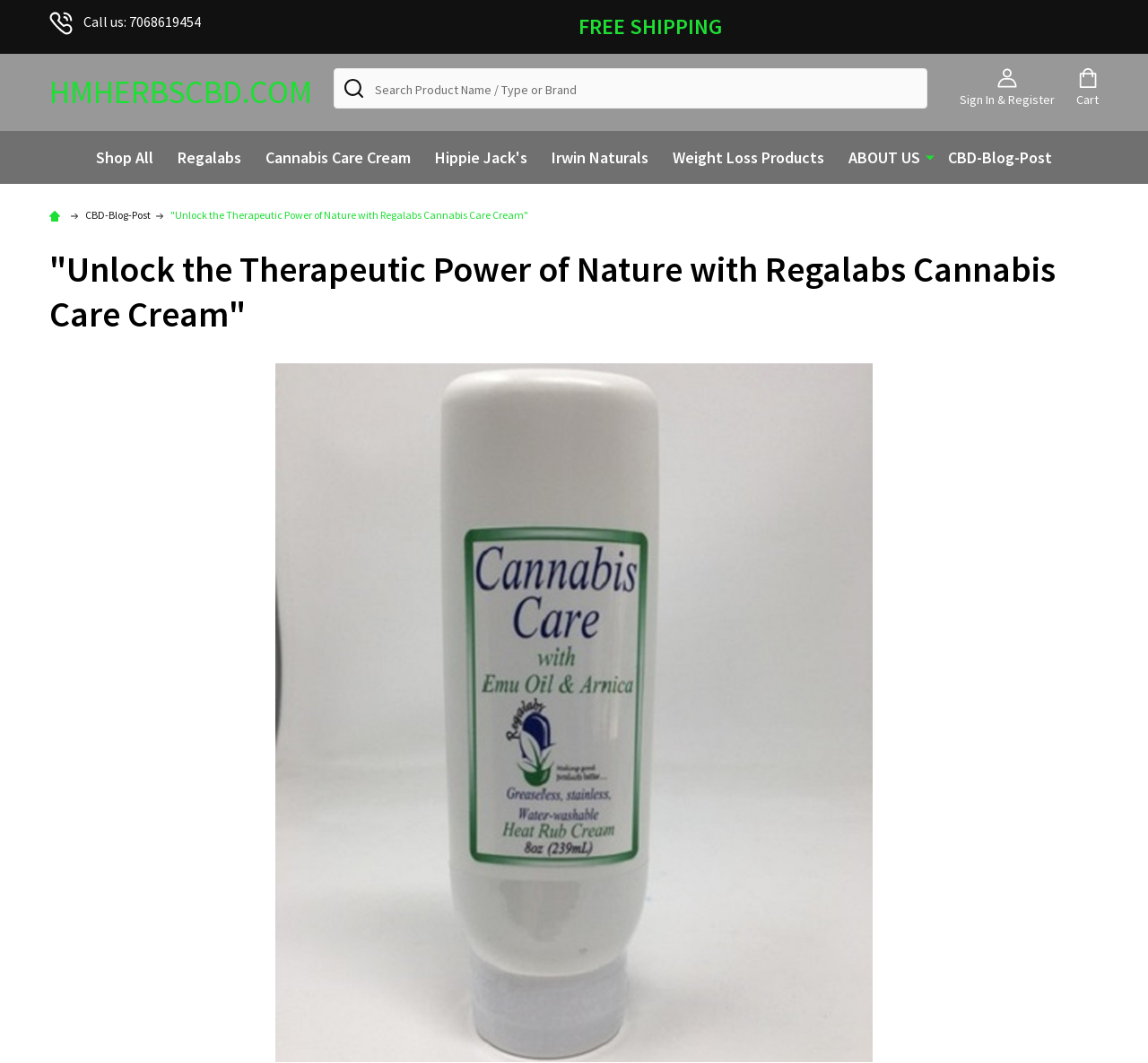Please determine the bounding box coordinates of the element to click in order to execute the following instruction: "Explore shop all products". The coordinates should be four float numbers between 0 and 1, specified as [left, top, right, bottom].

[0.074, 0.123, 0.143, 0.173]